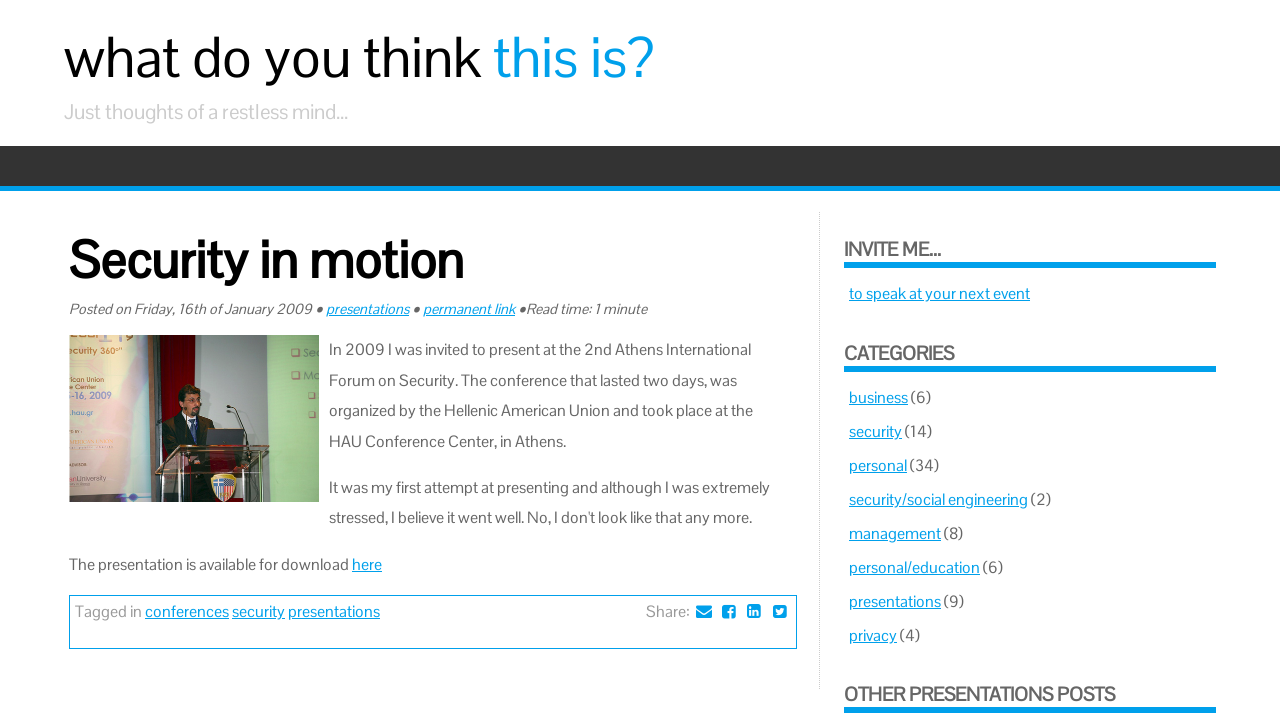How many links are in the footer section?
Analyze the image and provide a thorough answer to the question.

The footer section is identified by the element with the role 'FooterAsNonLandmark'. Inside this section, there are five links with the texts 'conferences', 'security', 'presentations', '', and ''.